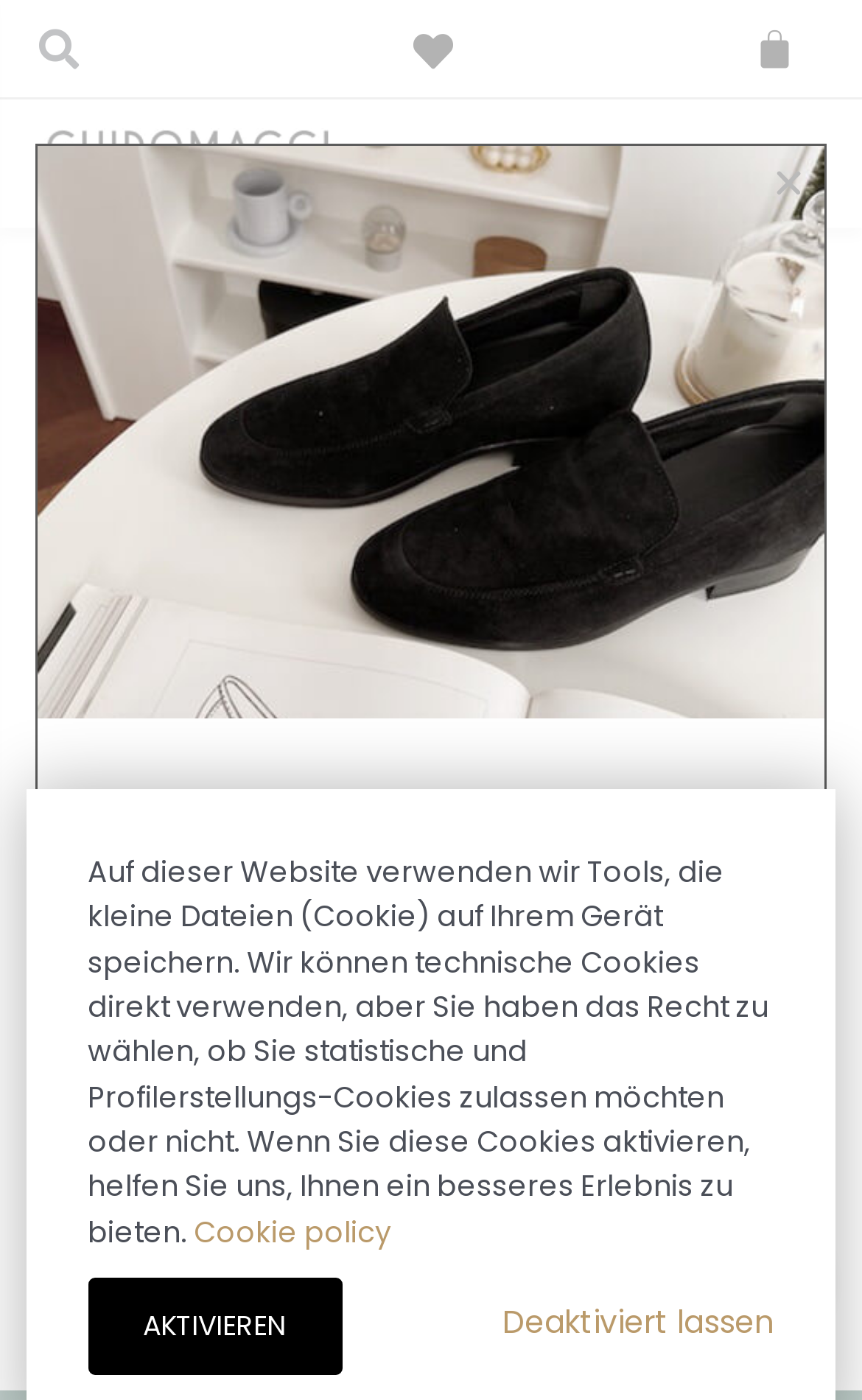Determine the bounding box coordinates for the element that should be clicked to follow this instruction: "Go to Guidomaggi homepage". The coordinates should be given as four float numbers between 0 and 1, in the format [left, top, right, bottom].

[0.051, 0.092, 0.385, 0.141]